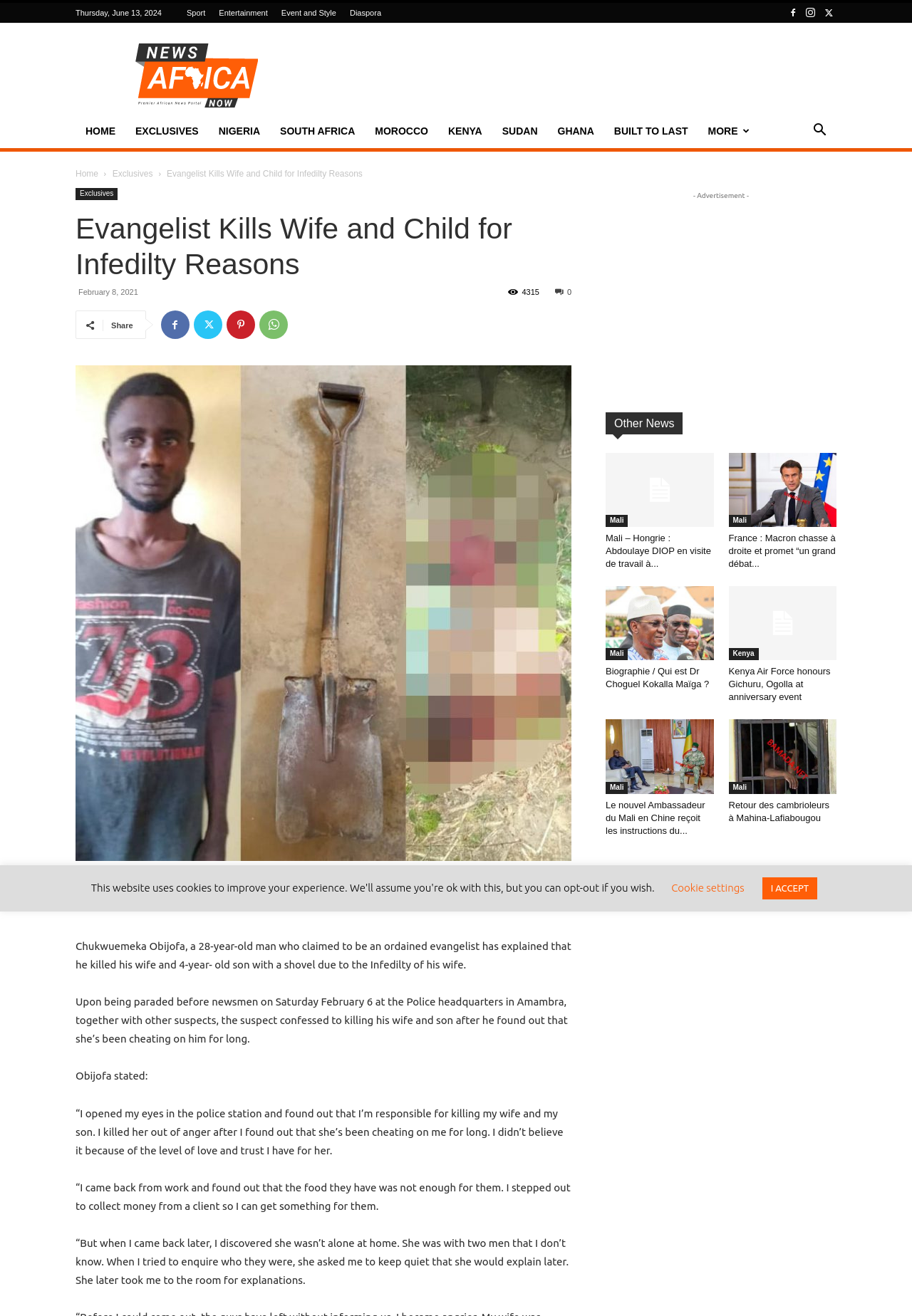Find the bounding box of the UI element described as follows: "South Africa".

[0.296, 0.087, 0.4, 0.113]